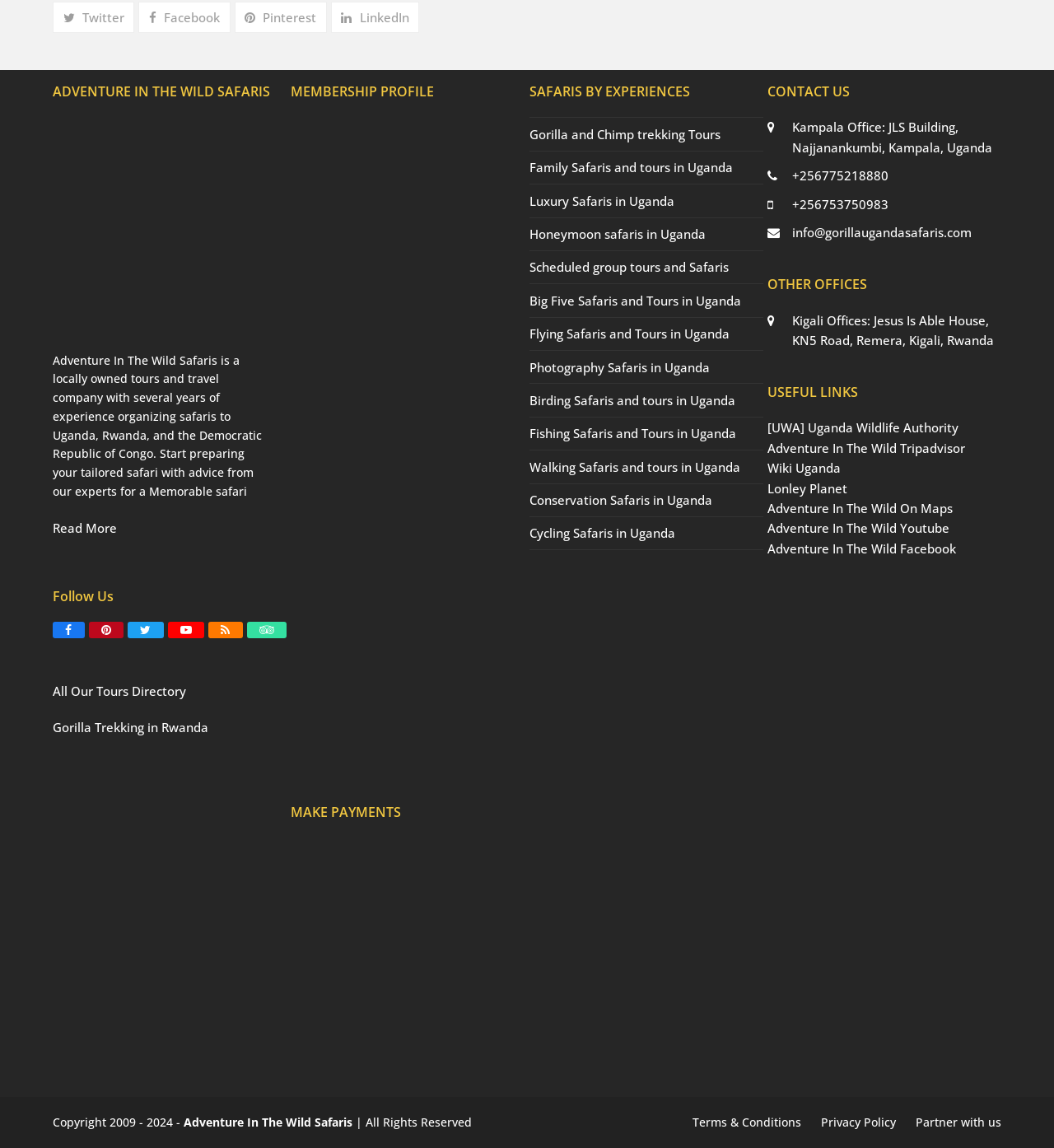Based on the element description Adventure In The Wild Youtube, identify the bounding box coordinates for the UI element. The coordinates should be in the format (top-left x, top-left y, bottom-right x, bottom-right y) and within the 0 to 1 range.

[0.728, 0.453, 0.901, 0.467]